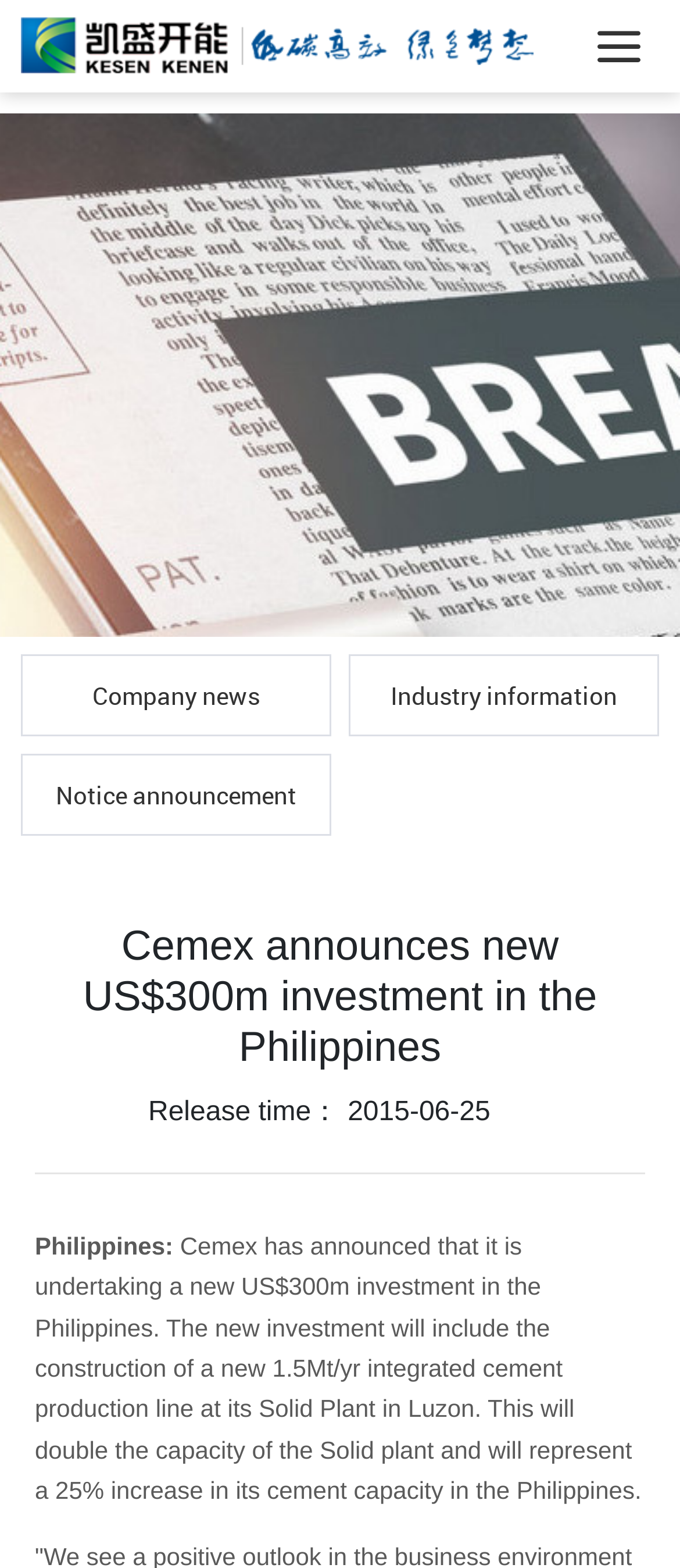Provide a single word or phrase to answer the given question: 
How much is Cemex's new investment in the Philippines?

US$300m